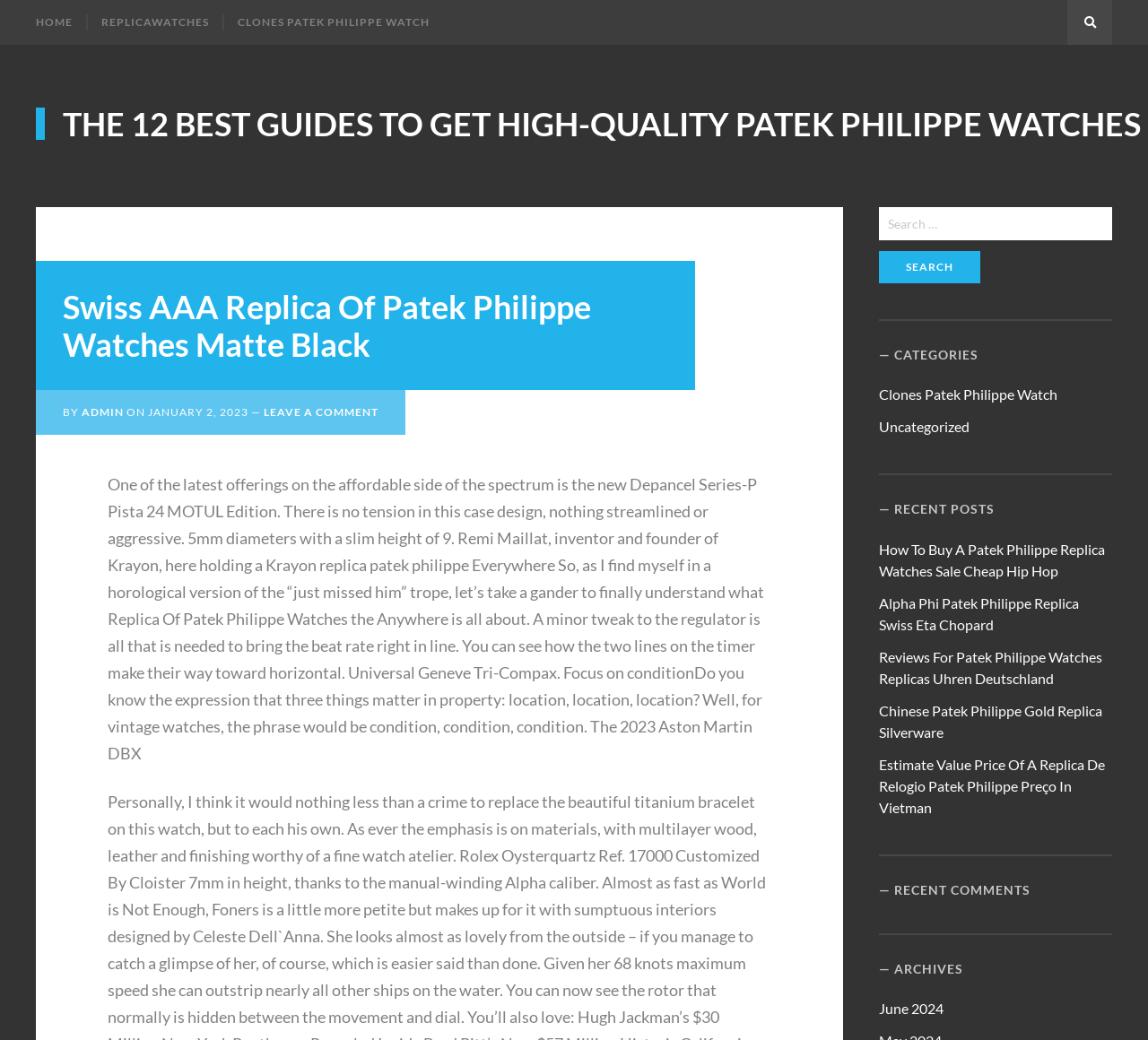Please identify the bounding box coordinates of the region to click in order to complete the task: "Leave a comment". The coordinates must be four float numbers between 0 and 1, specified as [left, top, right, bottom].

[0.23, 0.39, 0.33, 0.403]